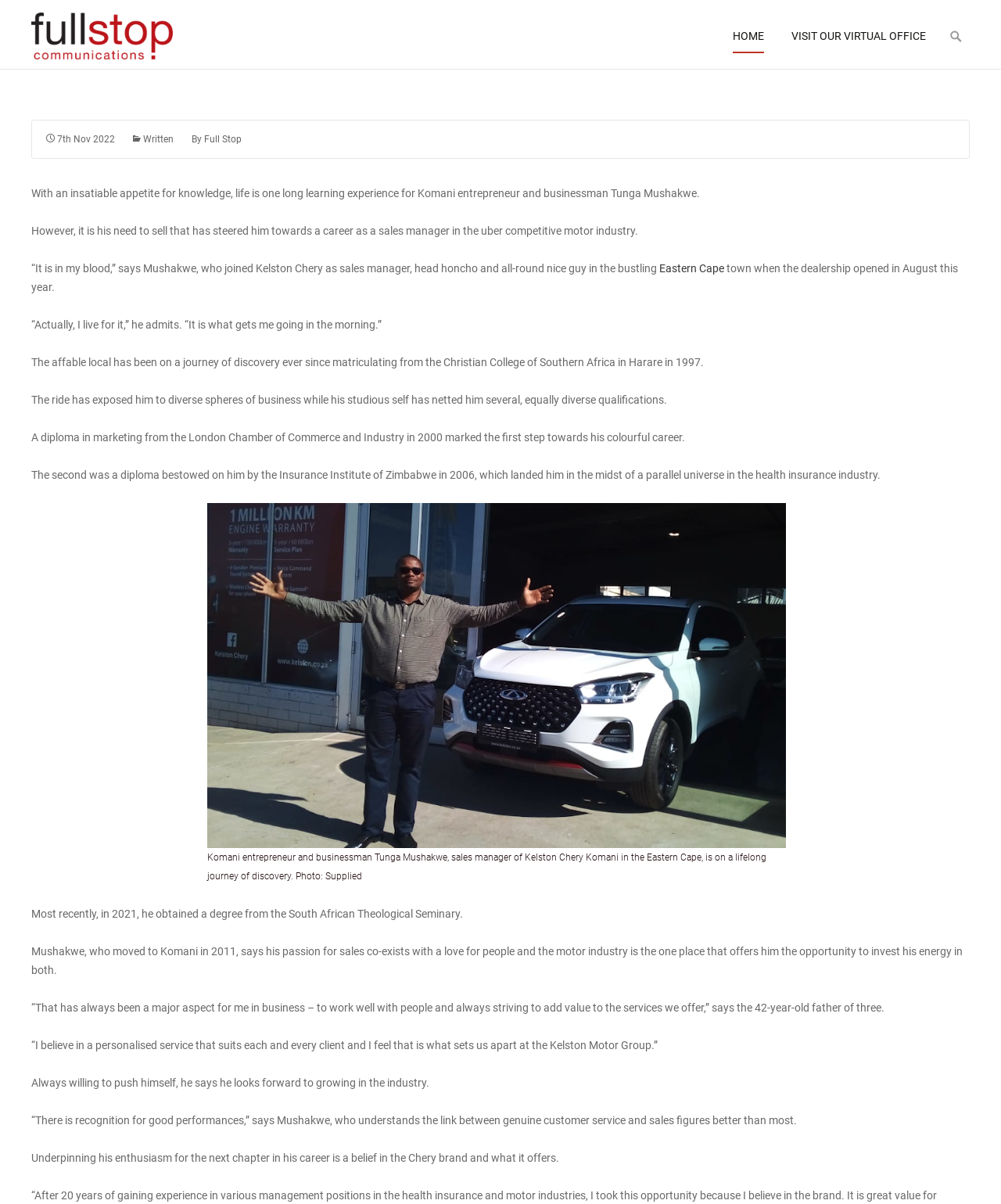Where did Tunga Mushakwe obtain his diploma in marketing?
Based on the content of the image, thoroughly explain and answer the question.

According to the webpage content, Tunga Mushakwe obtained a diploma in marketing from the London Chamber of Commerce and Industry in 2000. This information is obtained from the text 'A diploma in marketing from the London Chamber of Commerce and Industry in 2000 marked the first step towards his colourful career.'